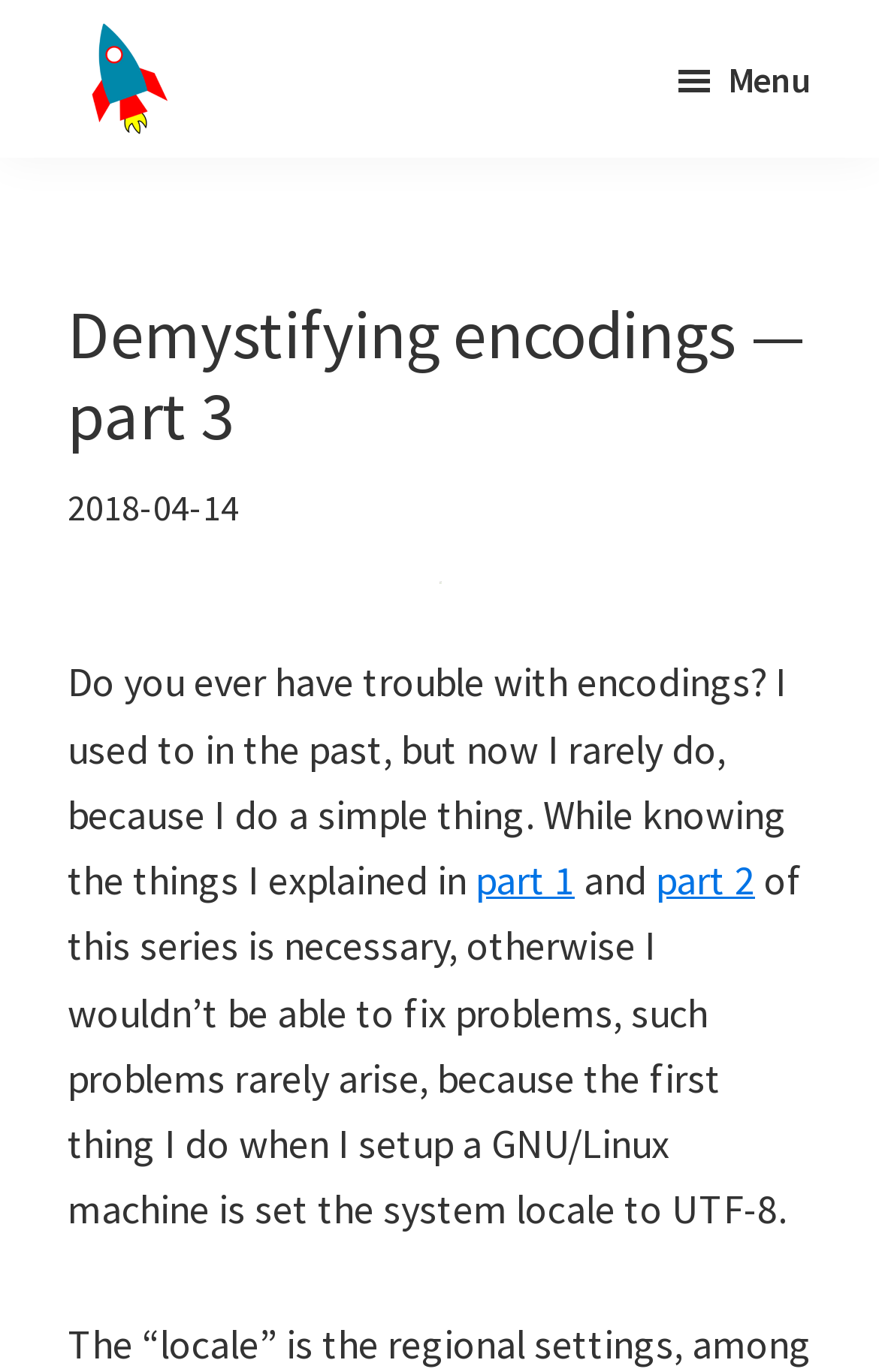Using the information from the screenshot, answer the following question thoroughly:
How many parts are there in this series?

The text mentions 'part 1' and 'part 2', and the current article is 'part 3', so it can be inferred that there are at least 3 parts in this series.